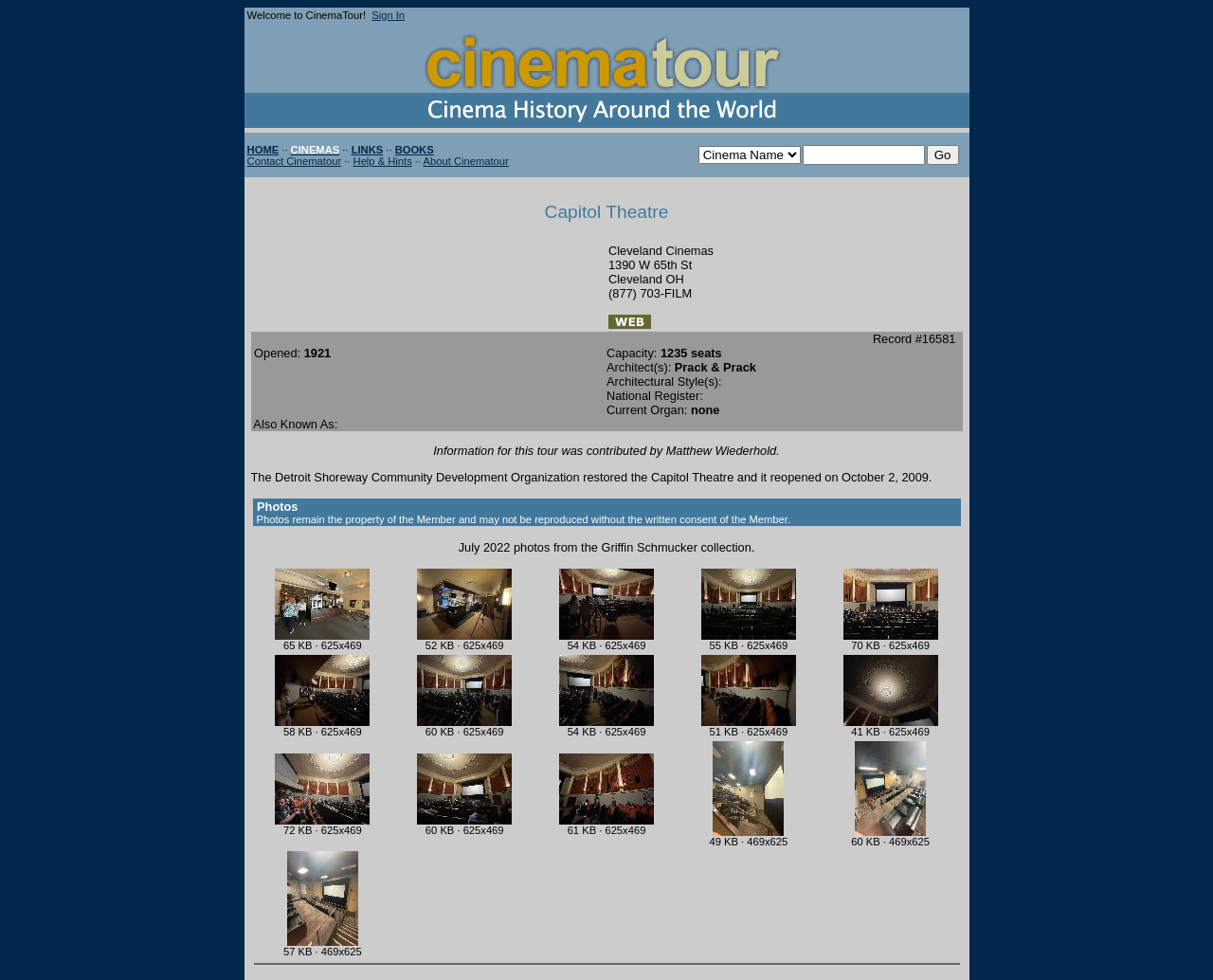What is the name of the cinema?
Give a comprehensive and detailed explanation for the question.

The name of the cinema can be found in the title of the webpage, 'CinemaTour - Cinemas Around the World - Capitol Theatre, Cleveland OH'. It is also mentioned in the text 'Cleveland Cinemas 1390 W 65th St Cleveland OH (877) 703-FILM Visit Website'.